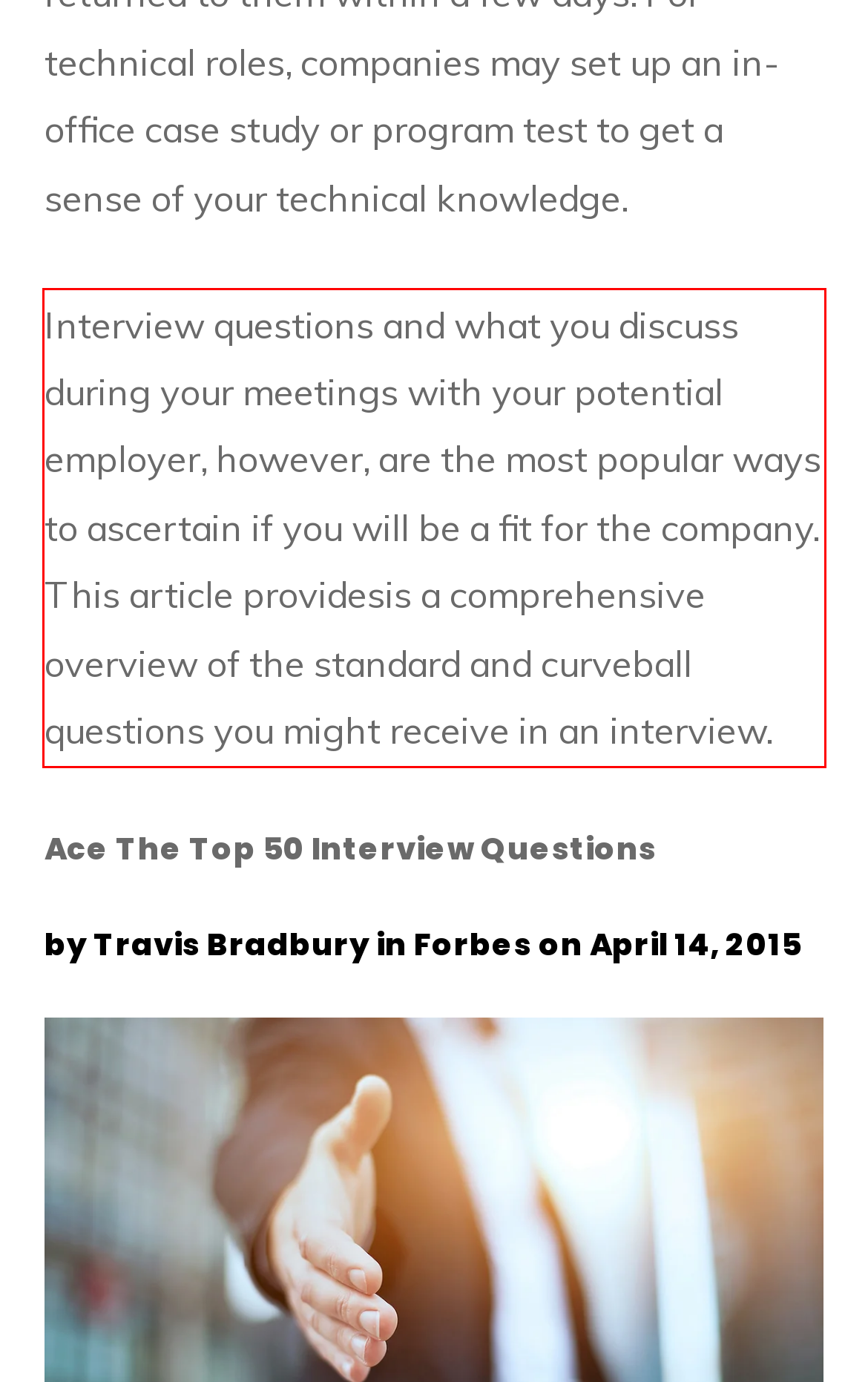Please recognize and transcribe the text located inside the red bounding box in the webpage image.

Interview questions and what you discuss during your meetings with your potential employer, however, are the most popular ways to ascertain if you will be a fit for the company. This article providesis a comprehensive overview of the standard and curveball questions you might receive in an interview.